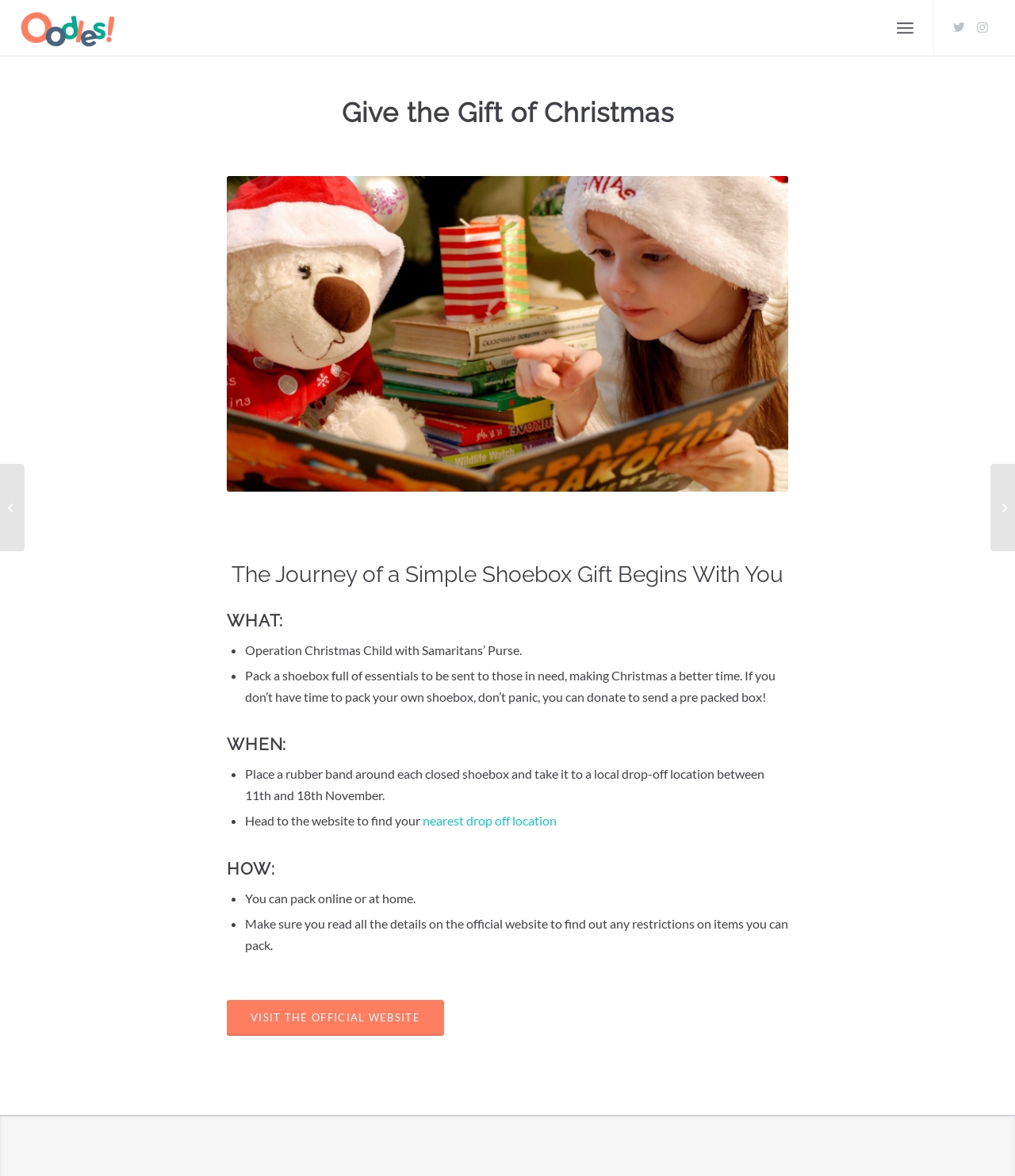How can I find my nearest drop-off location?
Your answer should be a single word or phrase derived from the screenshot.

Head to the website